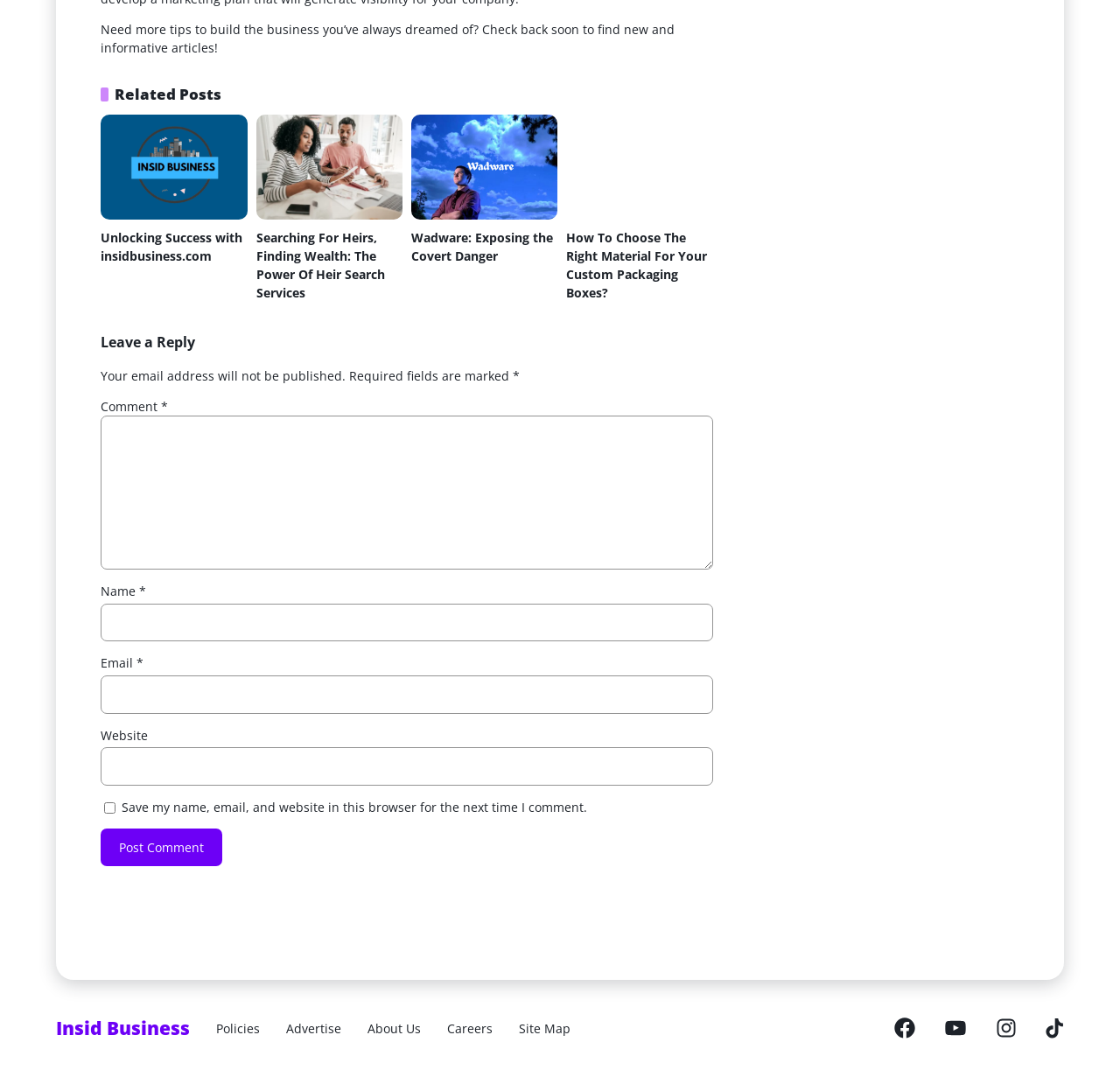Identify the bounding box coordinates of the area that should be clicked in order to complete the given instruction: "Click on the 'Unlocking Success with insidbusiness.com' link". The bounding box coordinates should be four float numbers between 0 and 1, i.e., [left, top, right, bottom].

[0.09, 0.106, 0.221, 0.204]